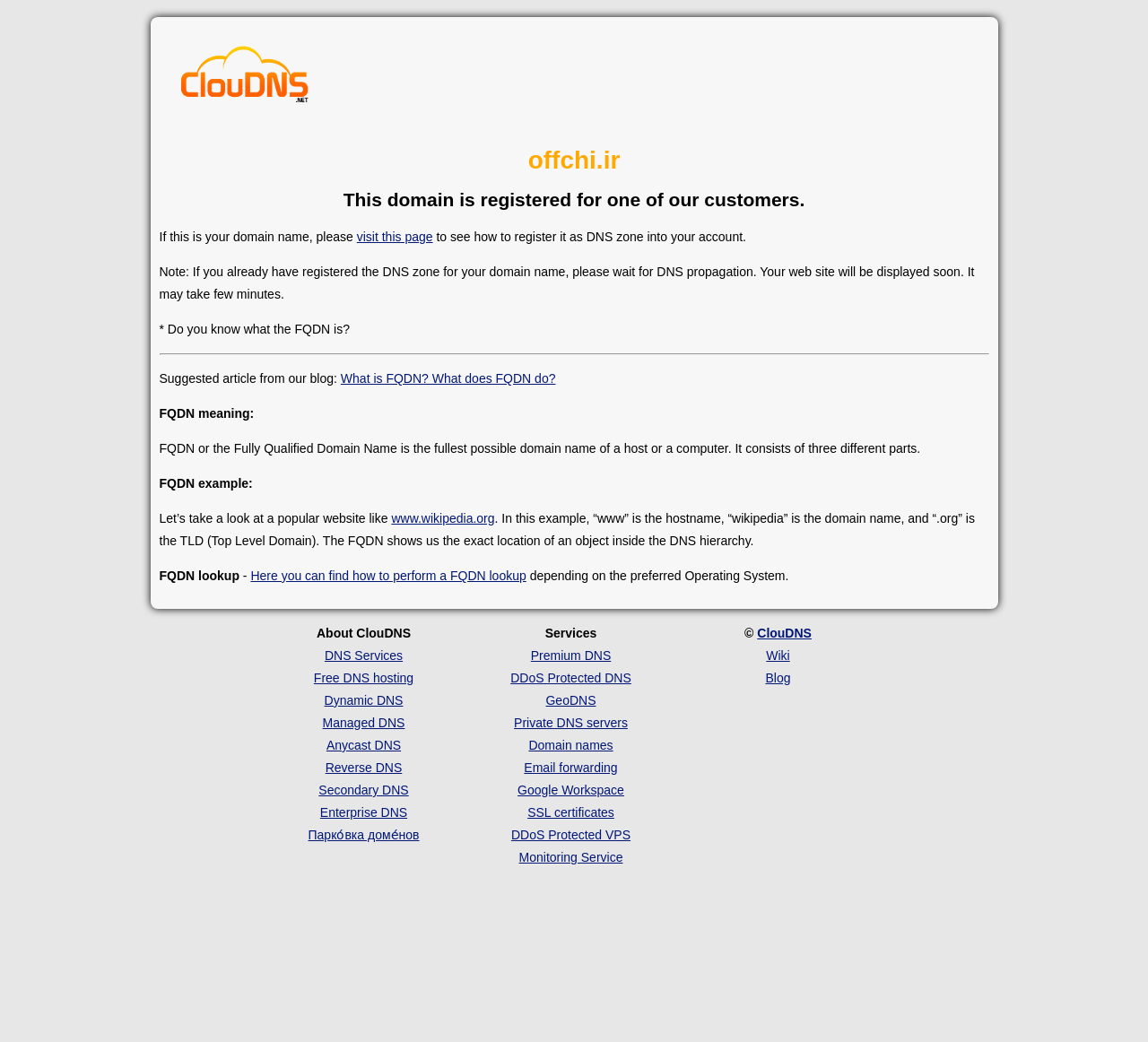Please find the bounding box coordinates of the element that you should click to achieve the following instruction: "Learn about 'DNS Services'". The coordinates should be presented as four float numbers between 0 and 1: [left, top, right, bottom].

[0.283, 0.622, 0.351, 0.636]